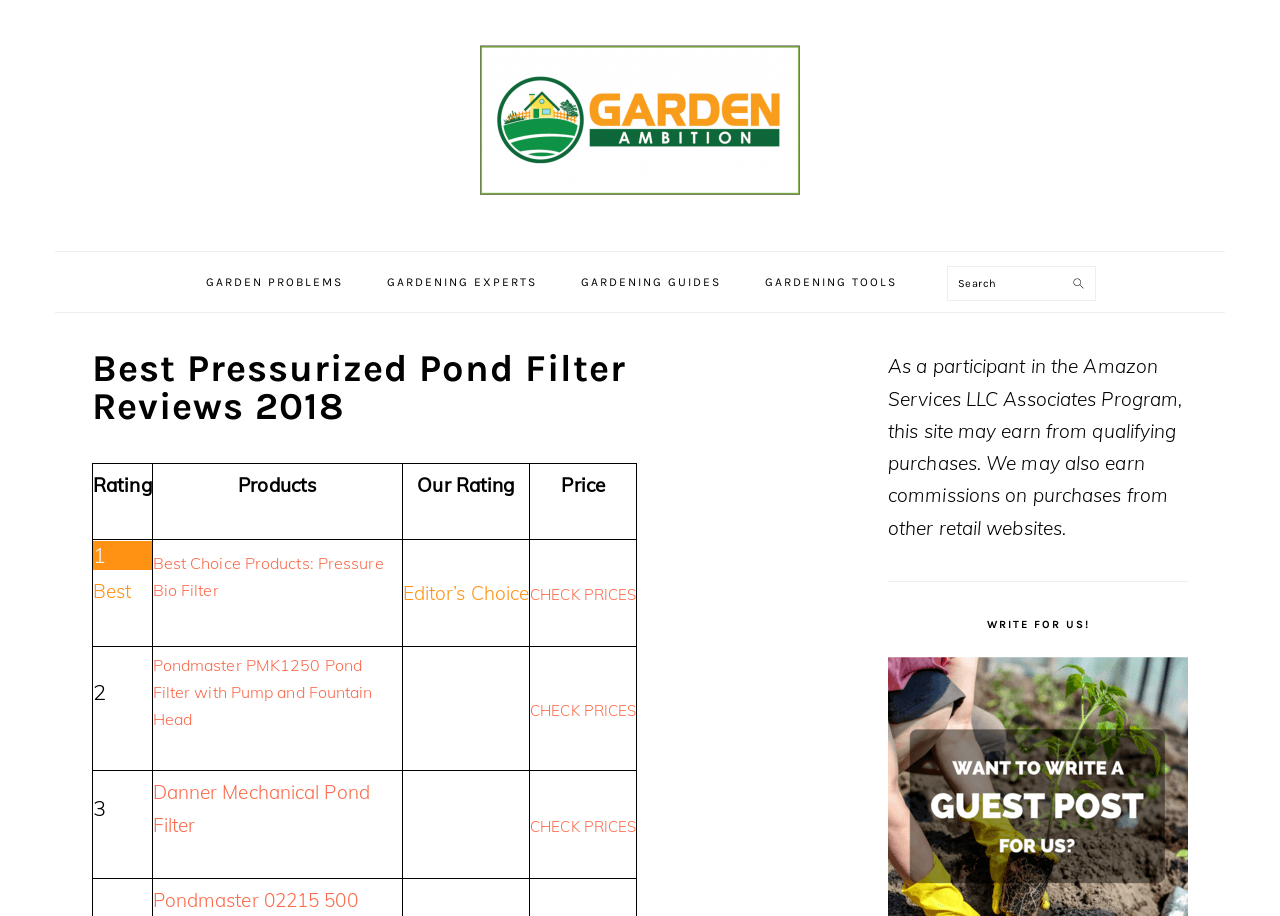Please provide the bounding box coordinates for the element that needs to be clicked to perform the following instruction: "Click on the 'About us' link". The coordinates should be given as four float numbers between 0 and 1, i.e., [left, top, right, bottom].

None